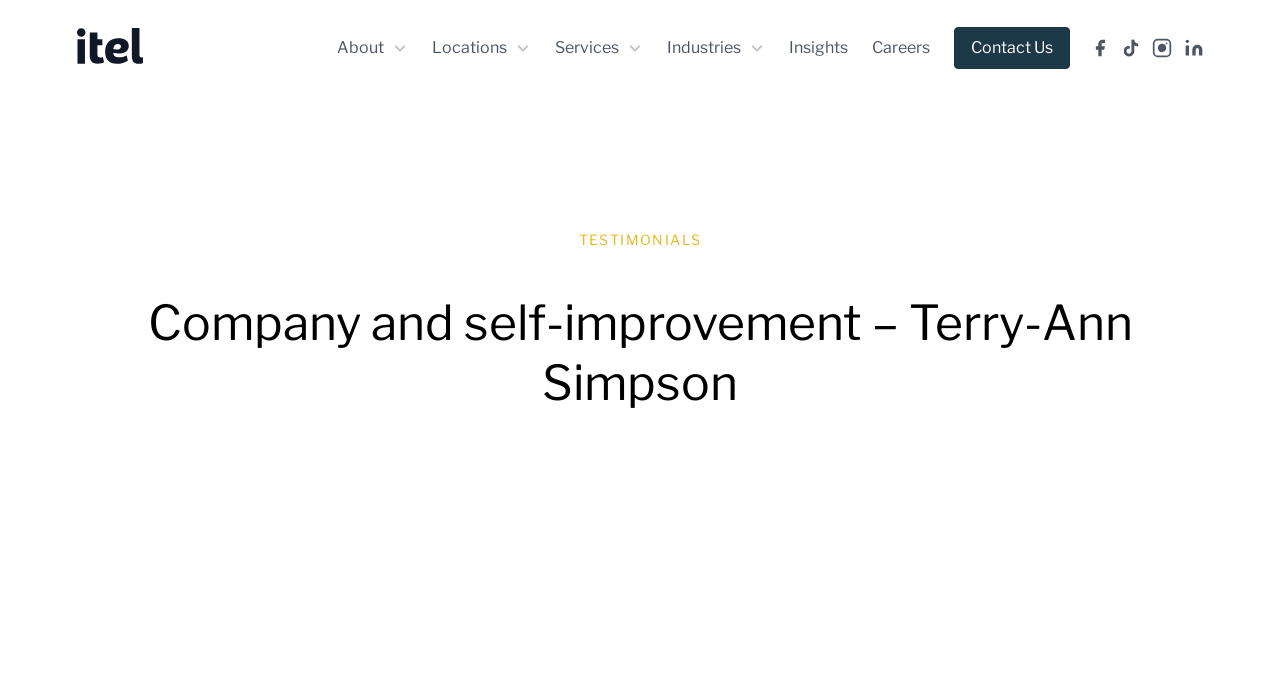Can you find the bounding box coordinates for the UI element given this description: "Contact Us"? Provide the coordinates as four float numbers between 0 and 1: [left, top, right, bottom].

[0.745, 0.039, 0.836, 0.101]